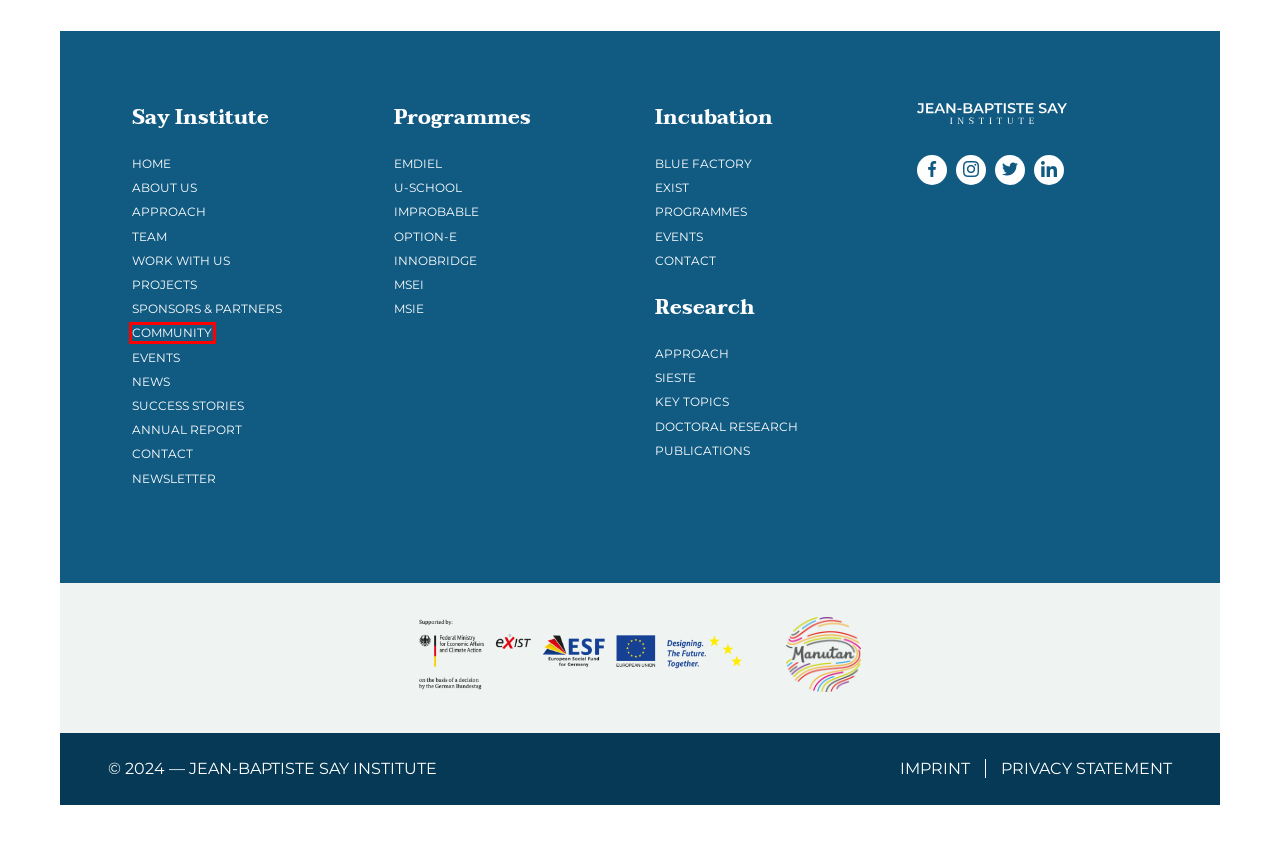Observe the screenshot of a webpage with a red bounding box highlighting an element. Choose the webpage description that accurately reflects the new page after the element within the bounding box is clicked. Here are the candidates:
A. Jean-Baptiste Say Institute for Entrepreneurship Annual Report 2020
B. Entrepreneurship Community - Jean-Baptiste Say Institute - ESCP
C. Privacy Statement - Jean-Baptiste Say Institute
D. Imprint - Jean-Baptiste Say Institute
E. Start-Up Incubator: Blue Factory - Jean-Baptiste Say Institute - ESCP
F. About the Jean-Baptiste Say Institute for Entrepreneurship - ESCP
G. Sponsors & Partners - Jean-Baptiste Say Institute - ESCP Business School
H. News - Jean-Baptiste Say Institute for Entrepreneurship - ESCP

B